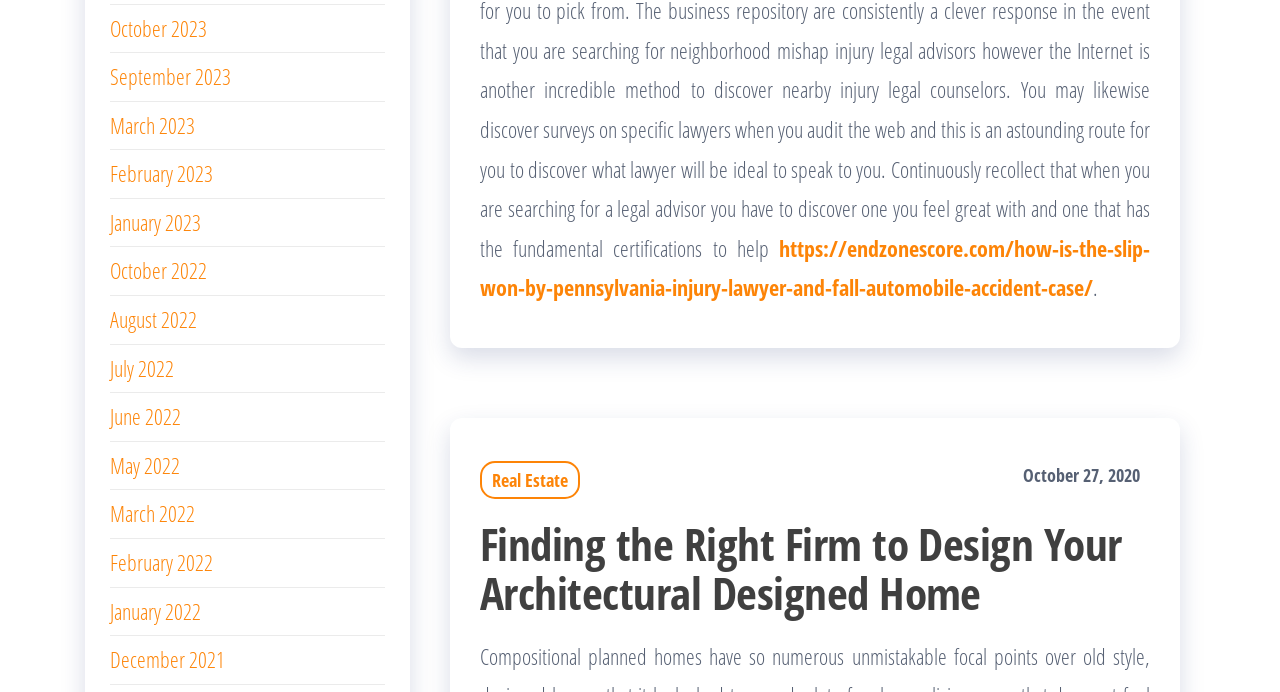Find the bounding box of the UI element described as follows: "https://endzonescore.com/how-is-the-slip-won-by-pennsylvania-injury-lawyer-and-fall-automobile-accident-case/".

[0.375, 0.336, 0.898, 0.437]